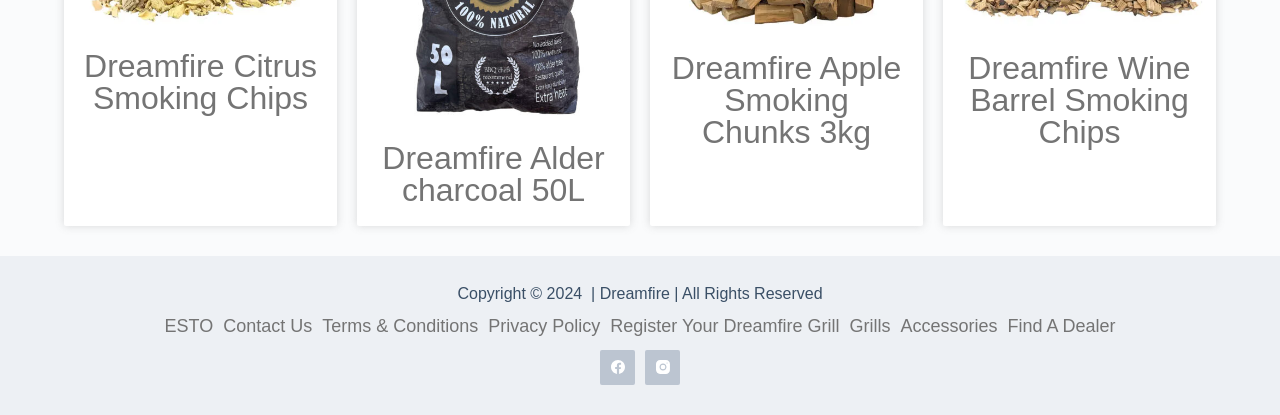What is the orientation of the footer menu?
Look at the image and answer with only one word or phrase.

horizontal